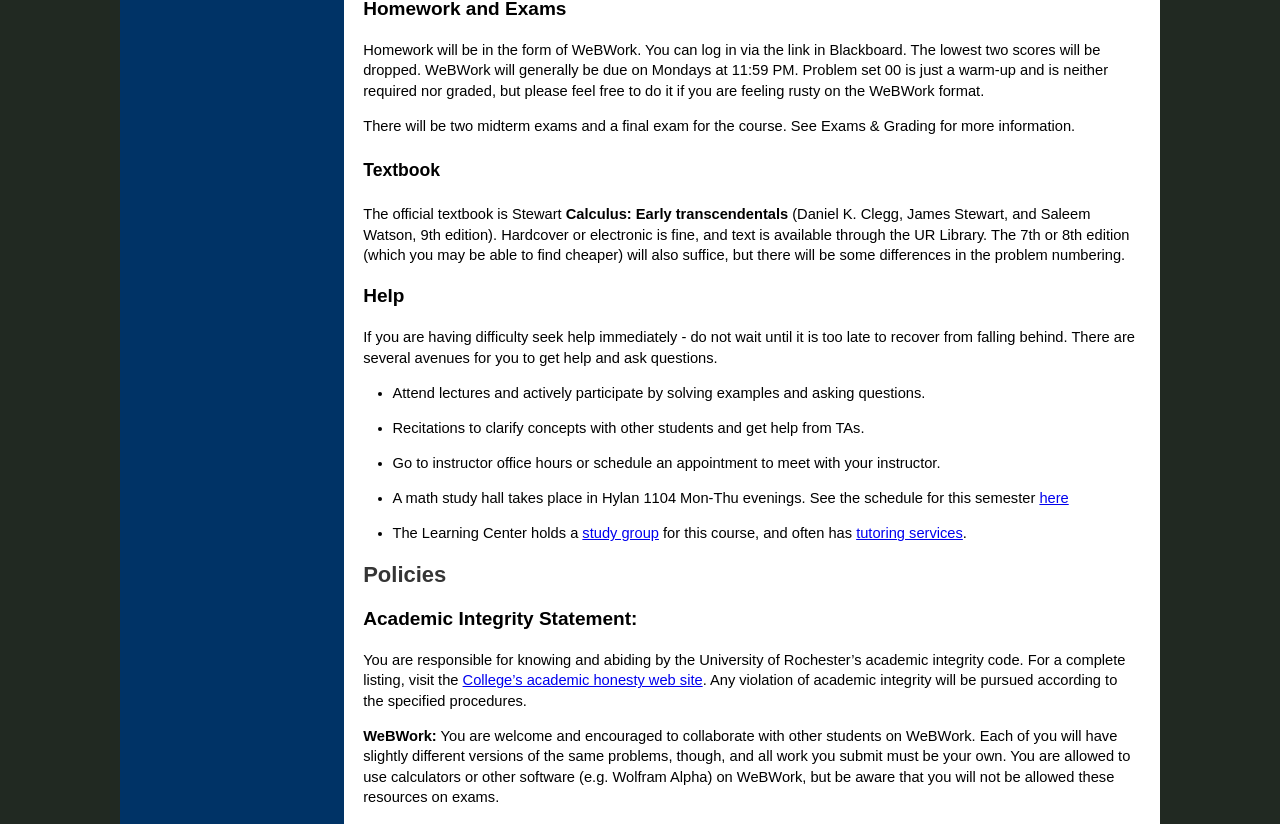Respond to the question below with a concise word or phrase:
What is the policy on academic integrity?

University of Rochester's code